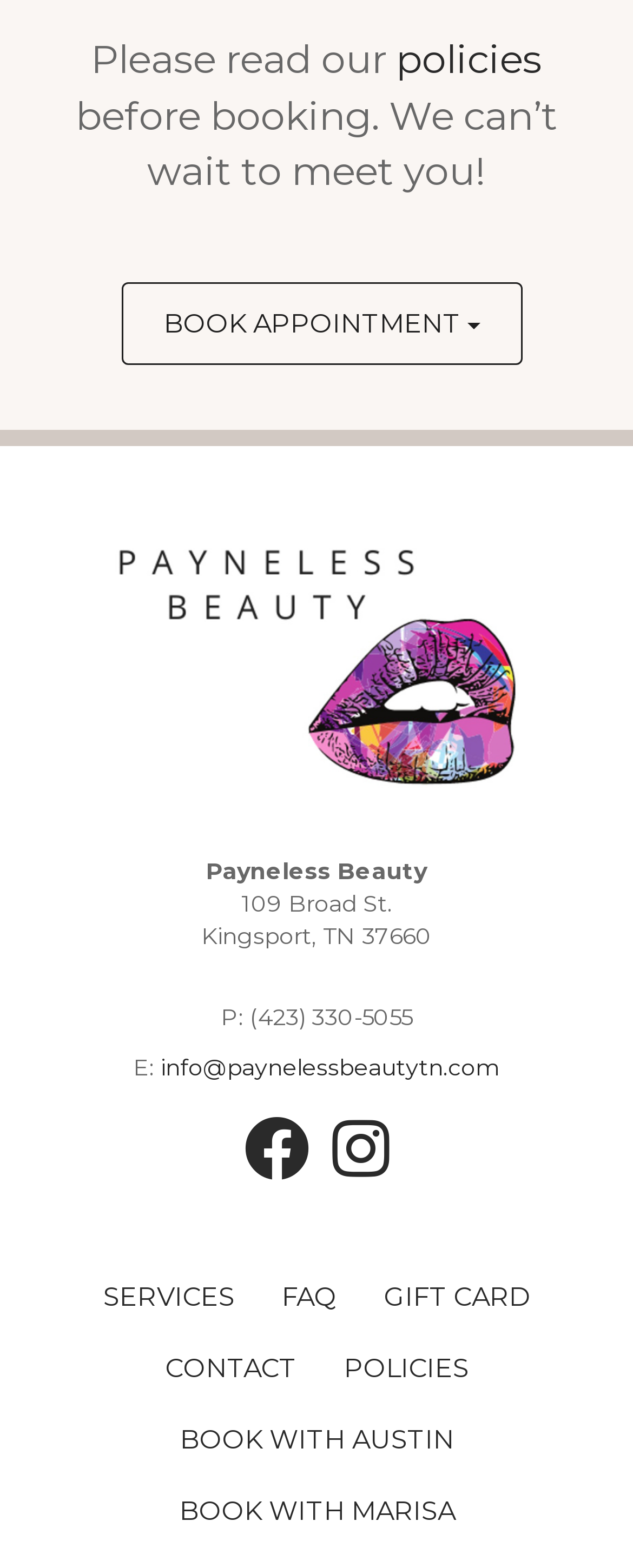Locate the bounding box coordinates of the element that should be clicked to fulfill the instruction: "Go to the SERVICES page".

[0.127, 0.805, 0.406, 0.85]